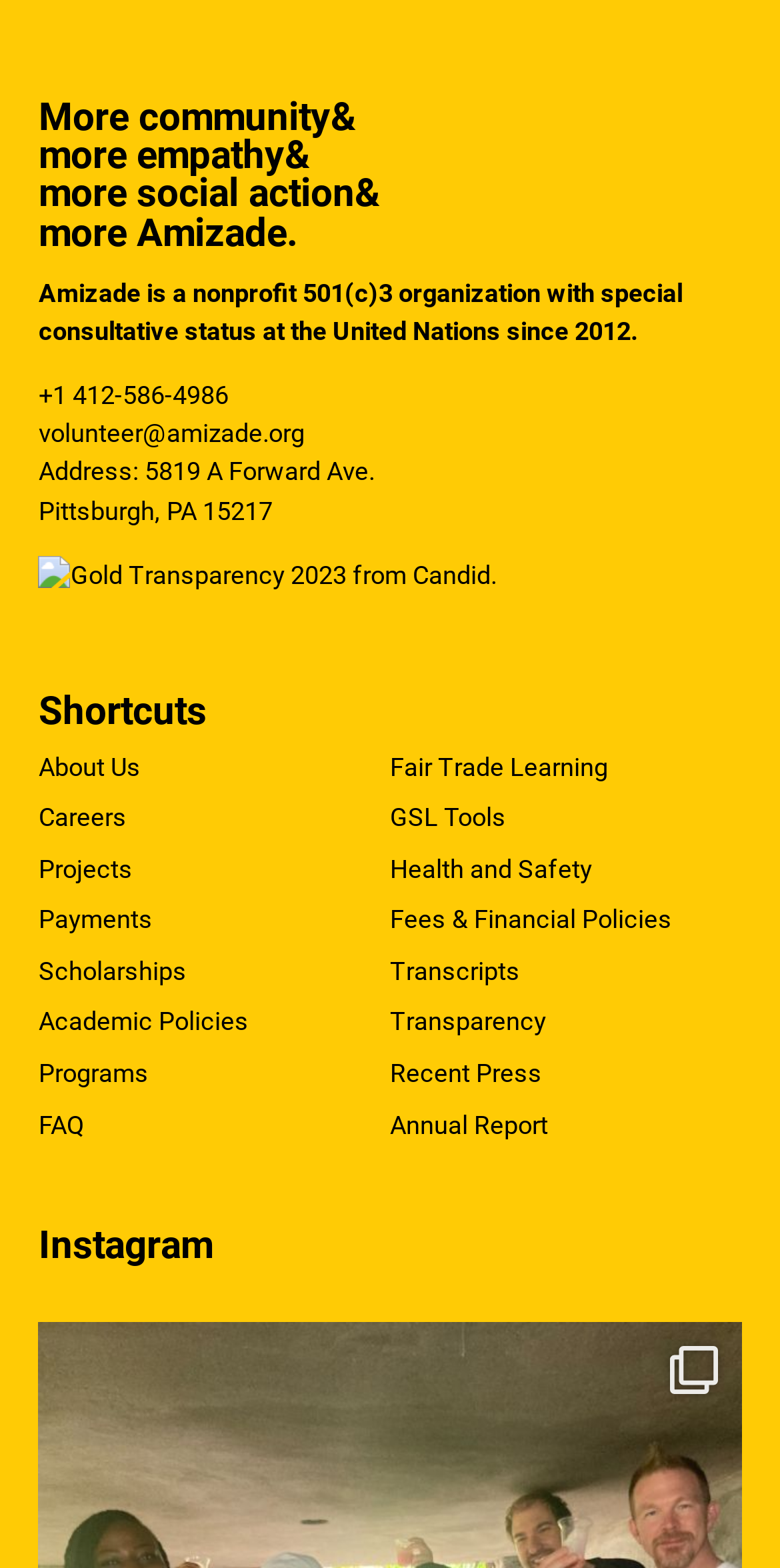Please use the details from the image to answer the following question comprehensively:
What is the address of Amizade?

The address can be found in the static text elements with the bounding box coordinates [0.049, 0.291, 0.48, 0.311] and [0.049, 0.316, 0.349, 0.335].